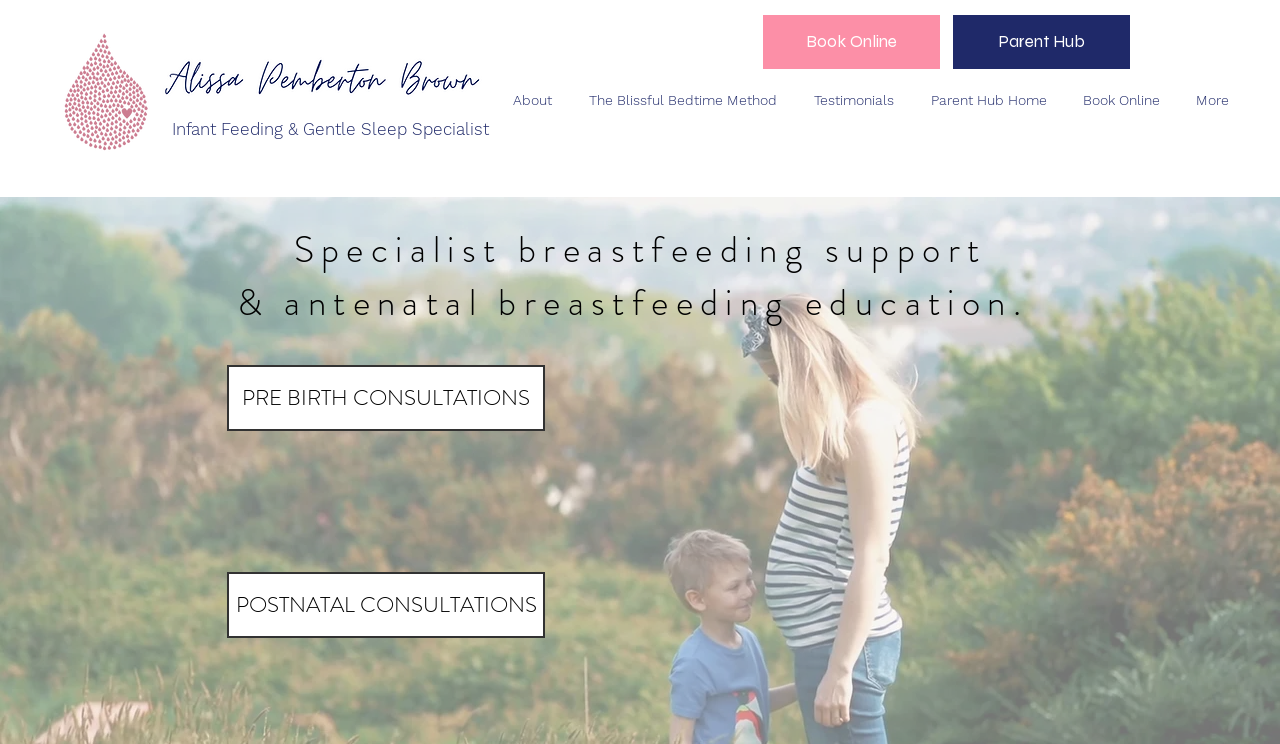What types of consultations are offered by Alissa Pemberton?
Provide a fully detailed and comprehensive answer to the question.

The webpage contains links to 'PRE BIRTH CONSULTATIONS' and 'POSTNATAL CONSULTATIONS', which implies that Alissa Pemberton offers consultations to expectant mothers and new mothers.